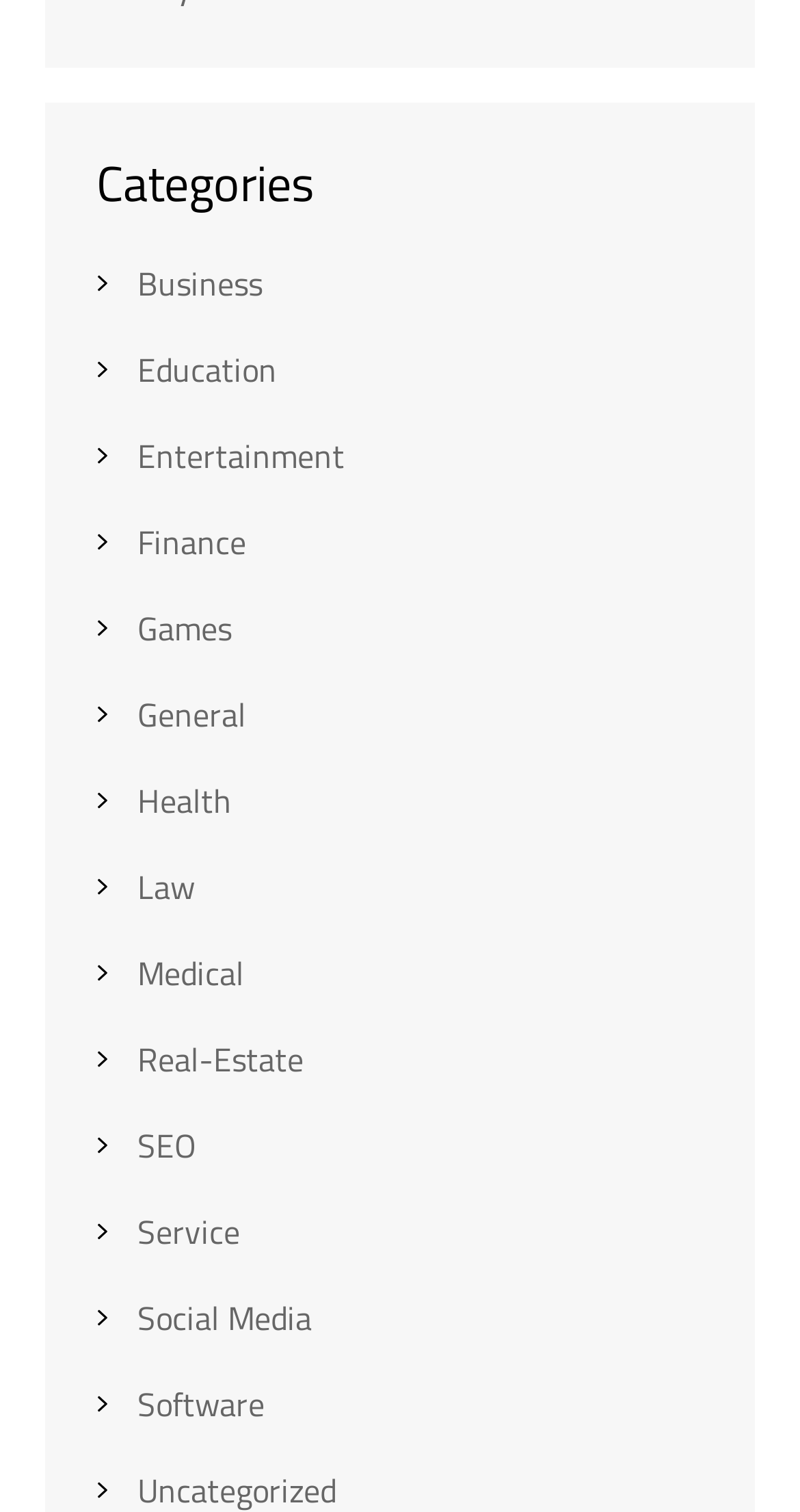What is the last category listed?
Based on the image, provide your answer in one word or phrase.

Software